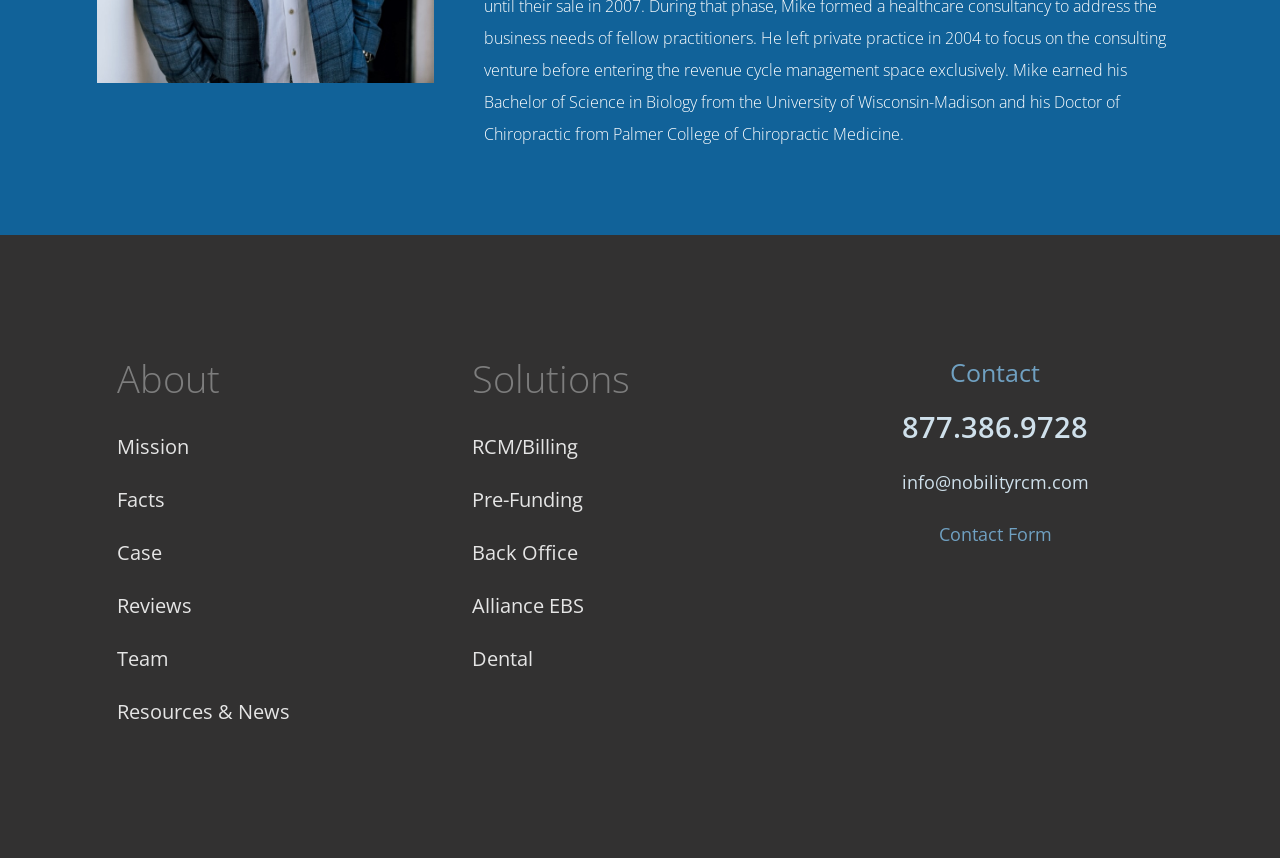Determine the bounding box coordinates for the HTML element mentioned in the following description: "Case". The coordinates should be a list of four floats ranging from 0 to 1, represented as [left, top, right, bottom].

[0.091, 0.613, 0.353, 0.674]